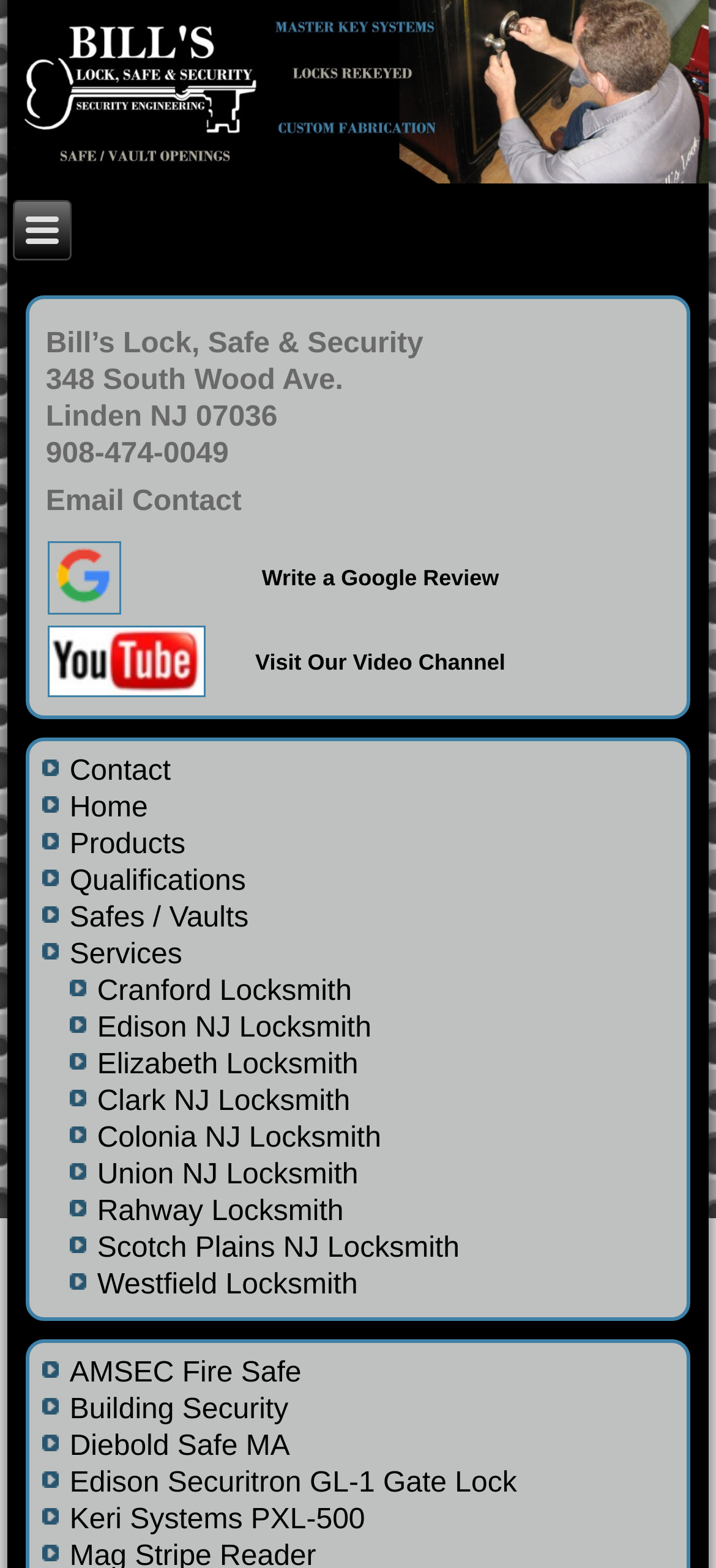What type of content is available on the YouTube channel?
Refer to the image and provide a one-word or short phrase answer.

Security-related videos